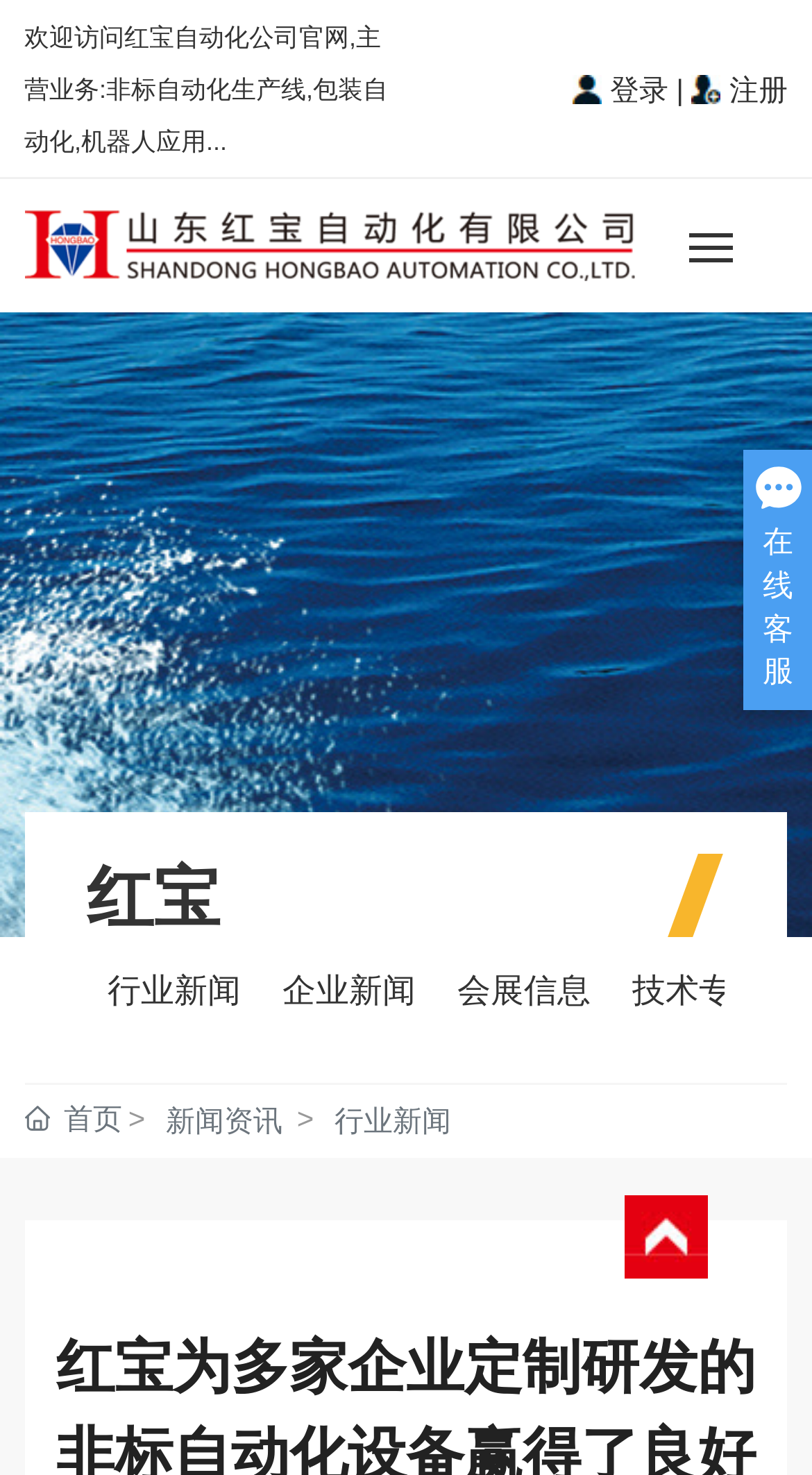Elaborate on the different components and information displayed on the webpage.

The webpage is about 山东红宝自动化有限公司 (Shandong Hongbao Automation Co., Ltd.), a company that customizes and develops non-standard automation equipment for various enterprises. 

At the top-right corner, there is an online customer service icon with the text "在线客服" (online customer service). Below it, there is a horizontal separator line that spans the entire width of the page.

On the top-left side, there is a brief introduction to the company, stating that it is a leading provider of non-standard automation production lines, packaging automation, and robotic applications. 

To the right of the introduction, there are login and registration links, separated by a vertical bar. 

Below the introduction, there is a navigation menu with links to the company's homepage, "红宝" (Hongbao), cases, technology, and news. Each link is accompanied by an image. 

On the left side, there is a vertical menu with links to industry news, company news, exhibition information, and technical columns. 

At the bottom of the page, there is a "TOP" link with an accompanying image, which likely takes the user back to the top of the page. 

There are several images scattered throughout the page, but their contents are not specified.